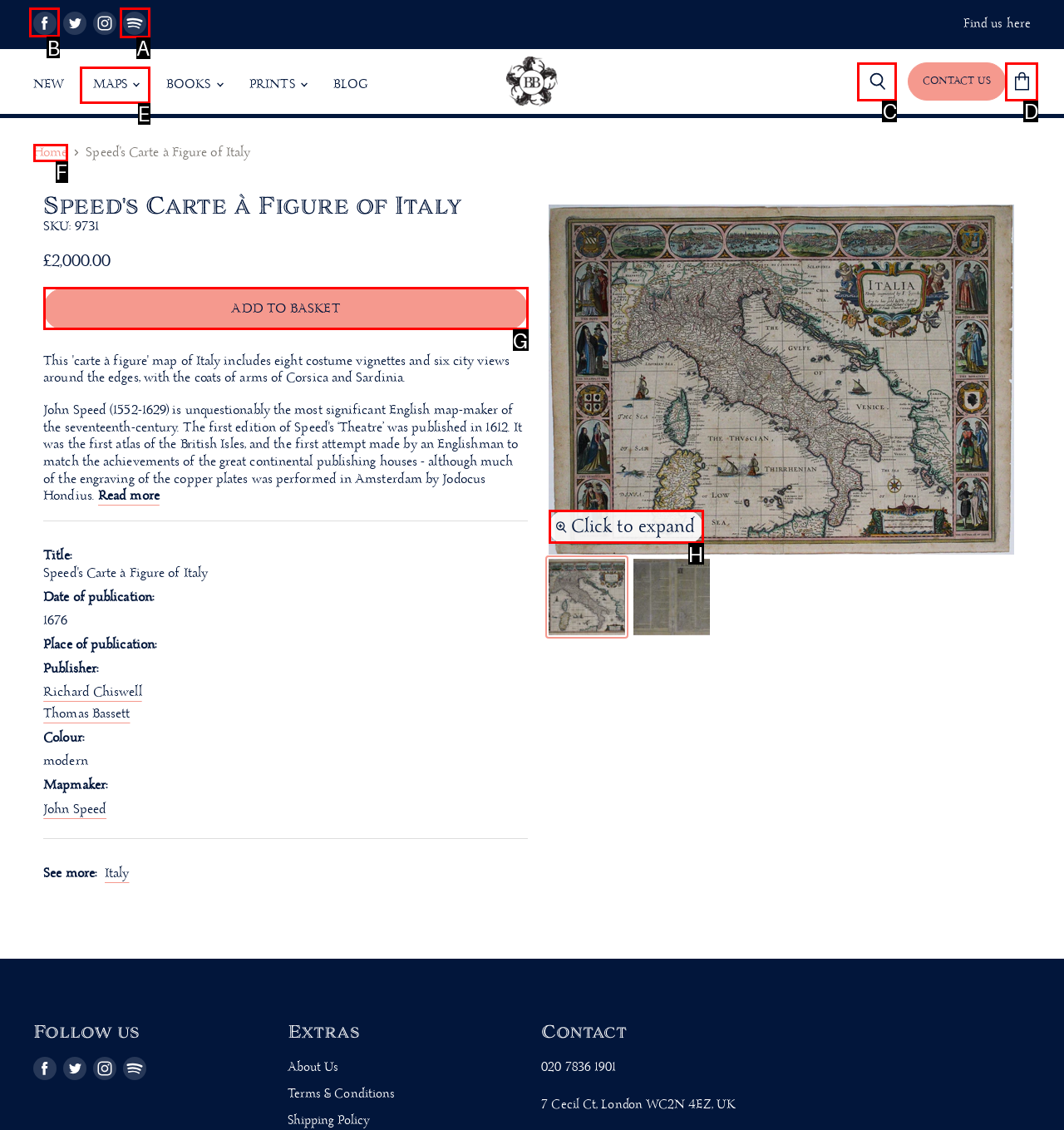Identify the correct option to click in order to complete this task: Find us on Facebook
Answer with the letter of the chosen option directly.

B